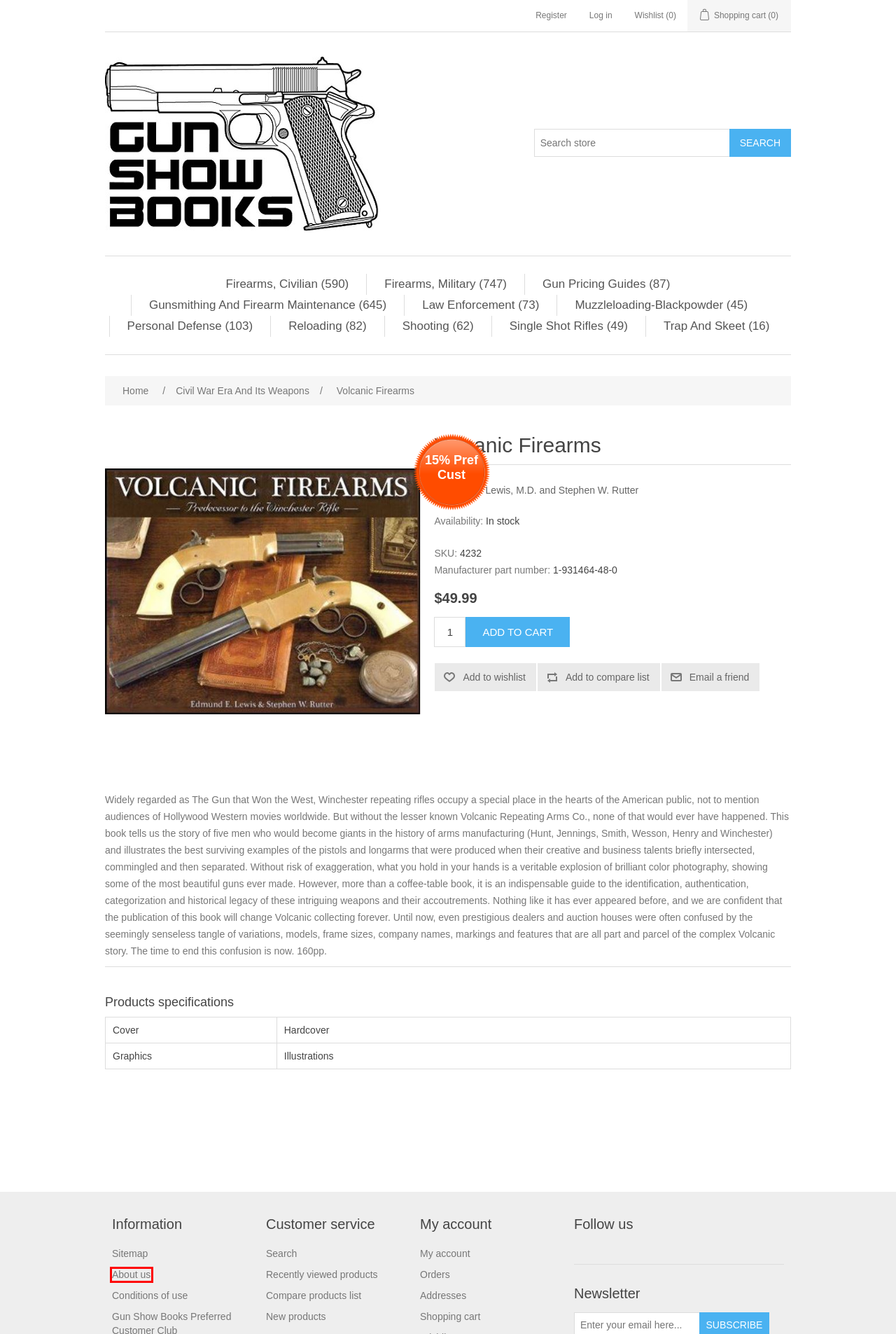Observe the provided screenshot of a webpage that has a red rectangle bounding box. Determine the webpage description that best matches the new webpage after clicking the element inside the red bounding box. Here are the candidates:
A. GunShowBooks.com--Straight Shooter Gun Books-Civil War Era And Its Weapons
B. GunShowBooks.com--Straight Shooter Gun Books-Trap And Skeet
C. GunShowBooks.com--Straight Shooter Gun Books-Personal Defense
D. GunShowBooks.com--Conditions of use
E. GunShowBooks.com--Straight Shooter Gun Books-Muzzleloading-Blackpowder
F. GunShowBooks.com--About us
G. GunShowBooks.com--Straight Shooter Gun Books-Firearms, Military
H. GunShowBooks.com--Straight Shooter Gun Books-Firearms, Civilian

F